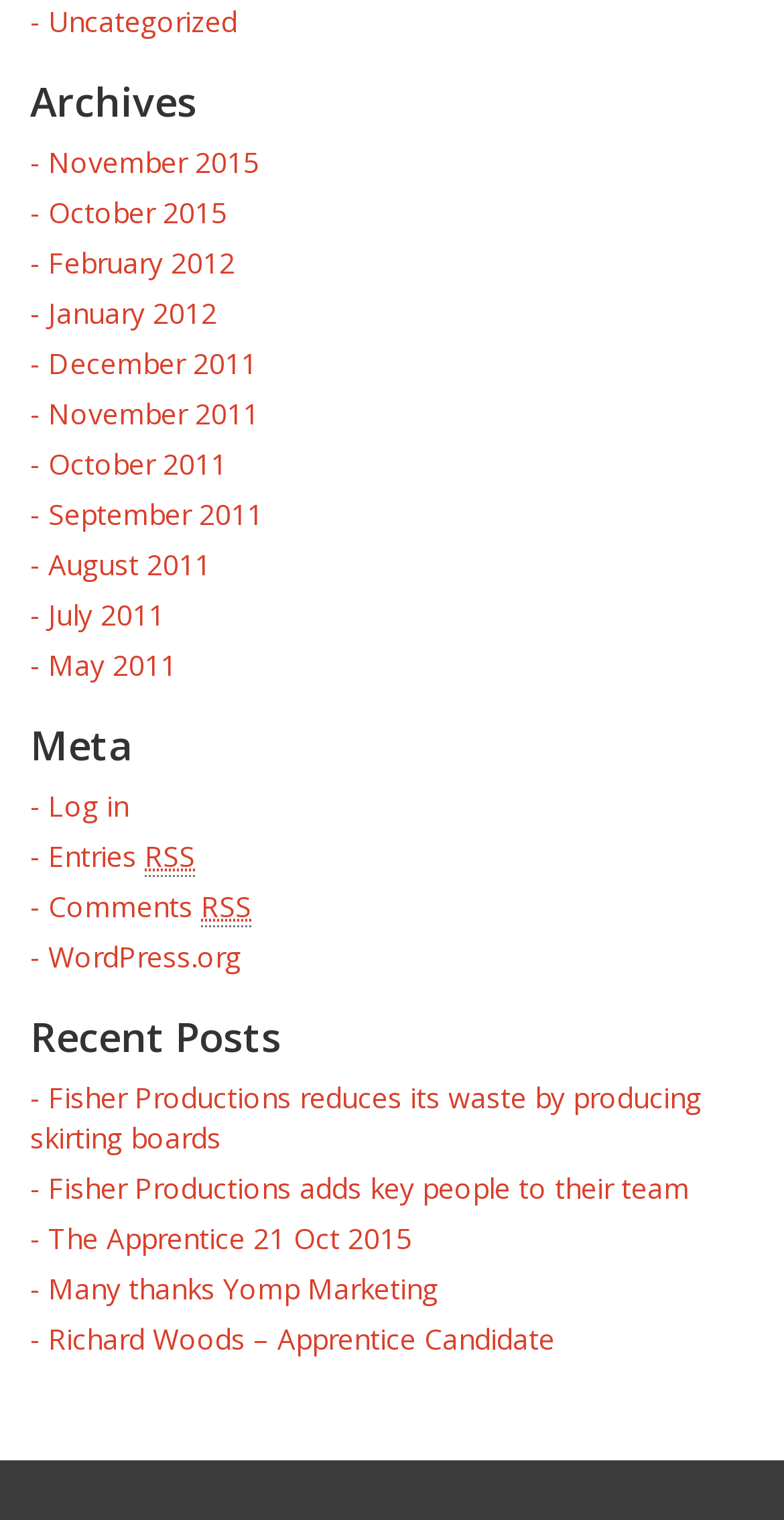How many months are listed in the archives?
Using the image as a reference, answer the question with a short word or phrase.

12